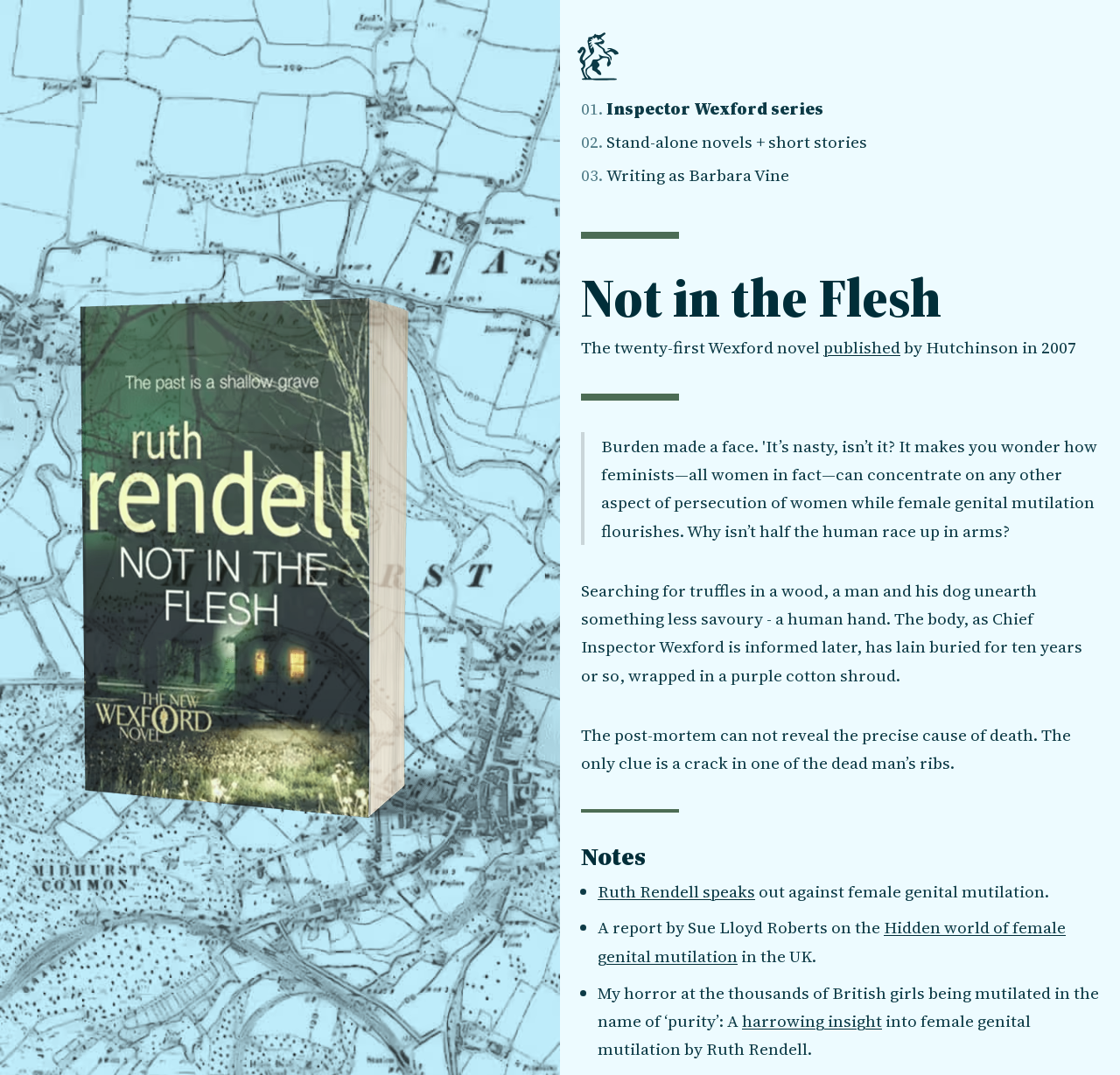Can you find the bounding box coordinates for the UI element given this description: "Stand-alone novels + short stories"? Provide the coordinates as four float numbers between 0 and 1: [left, top, right, bottom].

[0.541, 0.121, 0.774, 0.142]